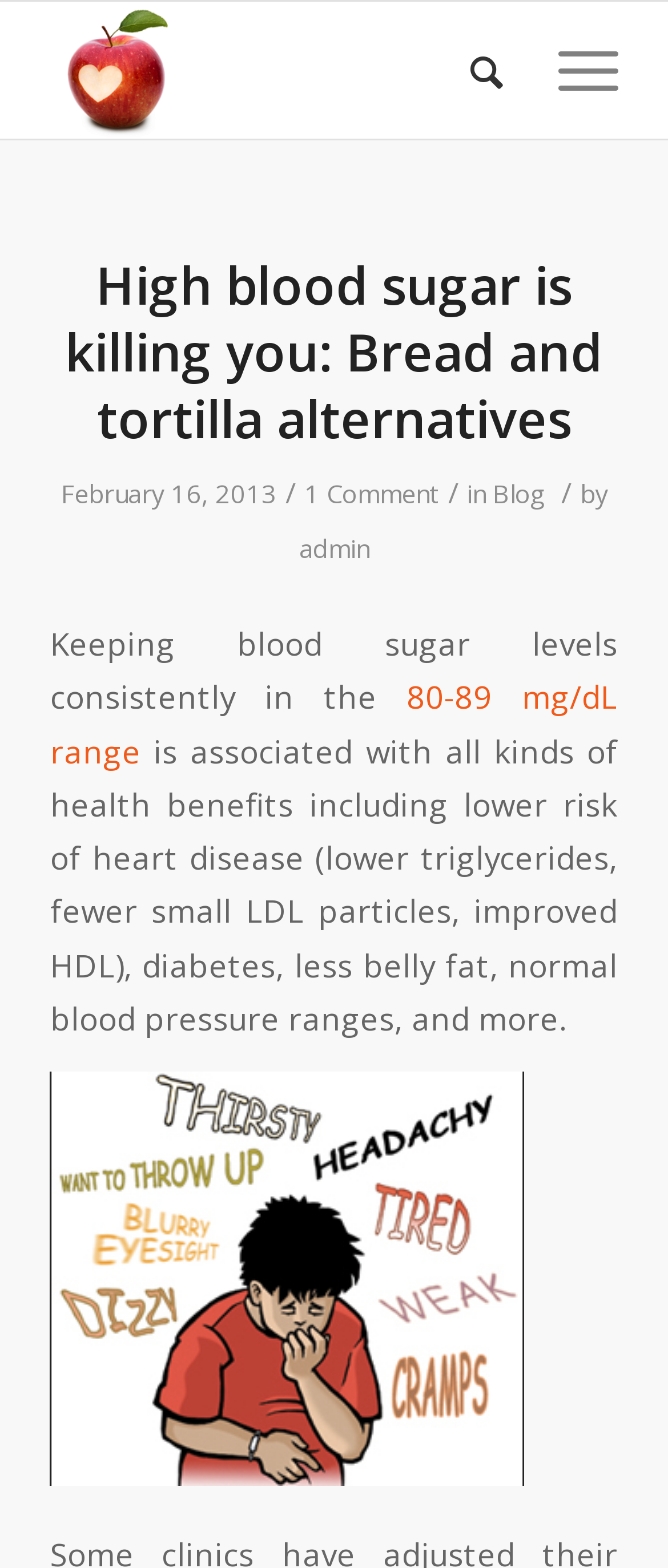Using the details in the image, give a detailed response to the question below:
What is the category of the article?

I found the category of the article by looking at the link element in the header section, which contains the text 'Blog'.